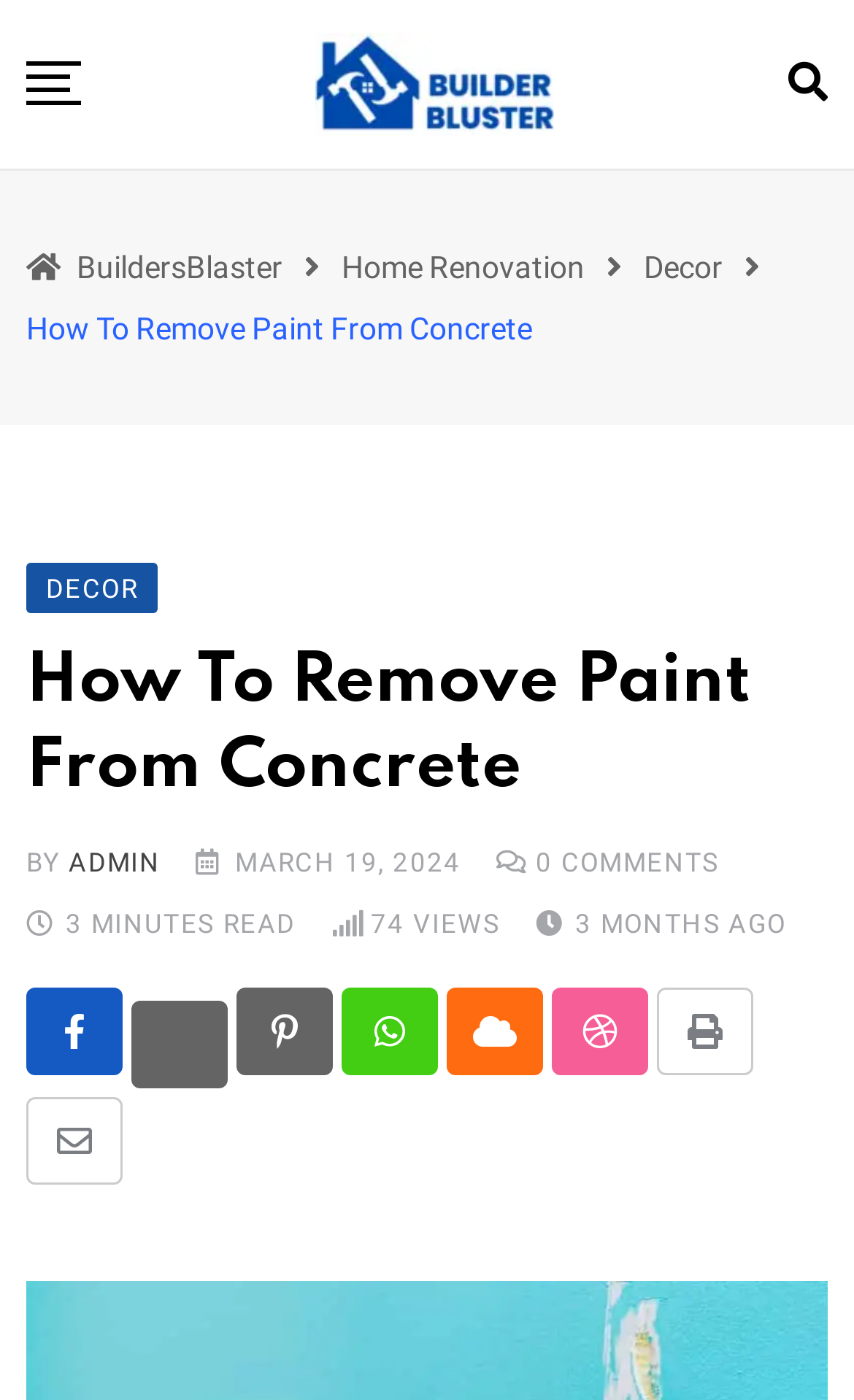Find the bounding box coordinates of the clickable area that will achieve the following instruction: "Read the article about removing paint from concrete".

[0.031, 0.456, 0.969, 0.579]